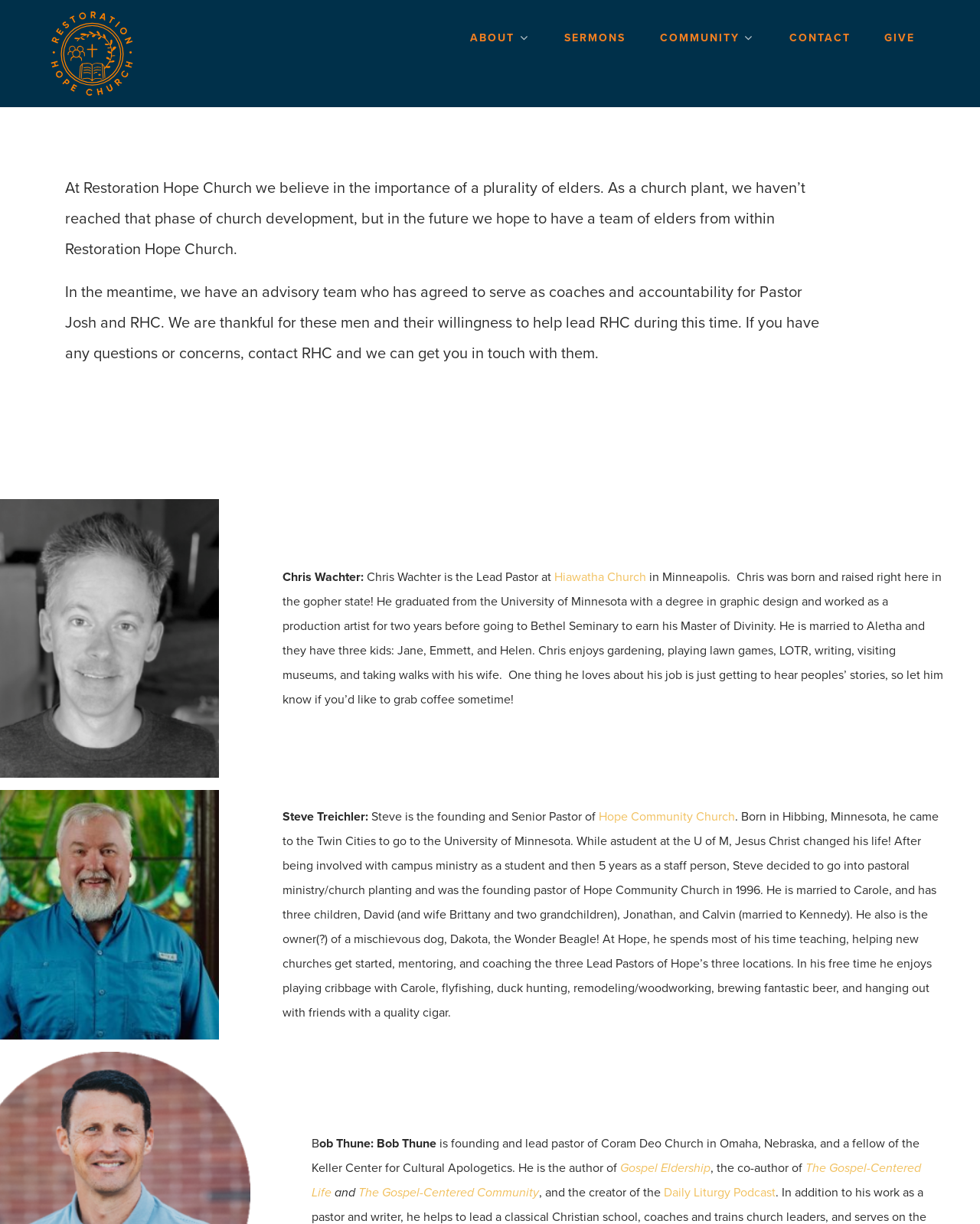Determine the bounding box coordinates of the clickable element to achieve the following action: 'Click Hiawatha Church'. Provide the coordinates as four float values between 0 and 1, formatted as [left, top, right, bottom].

[0.566, 0.465, 0.659, 0.478]